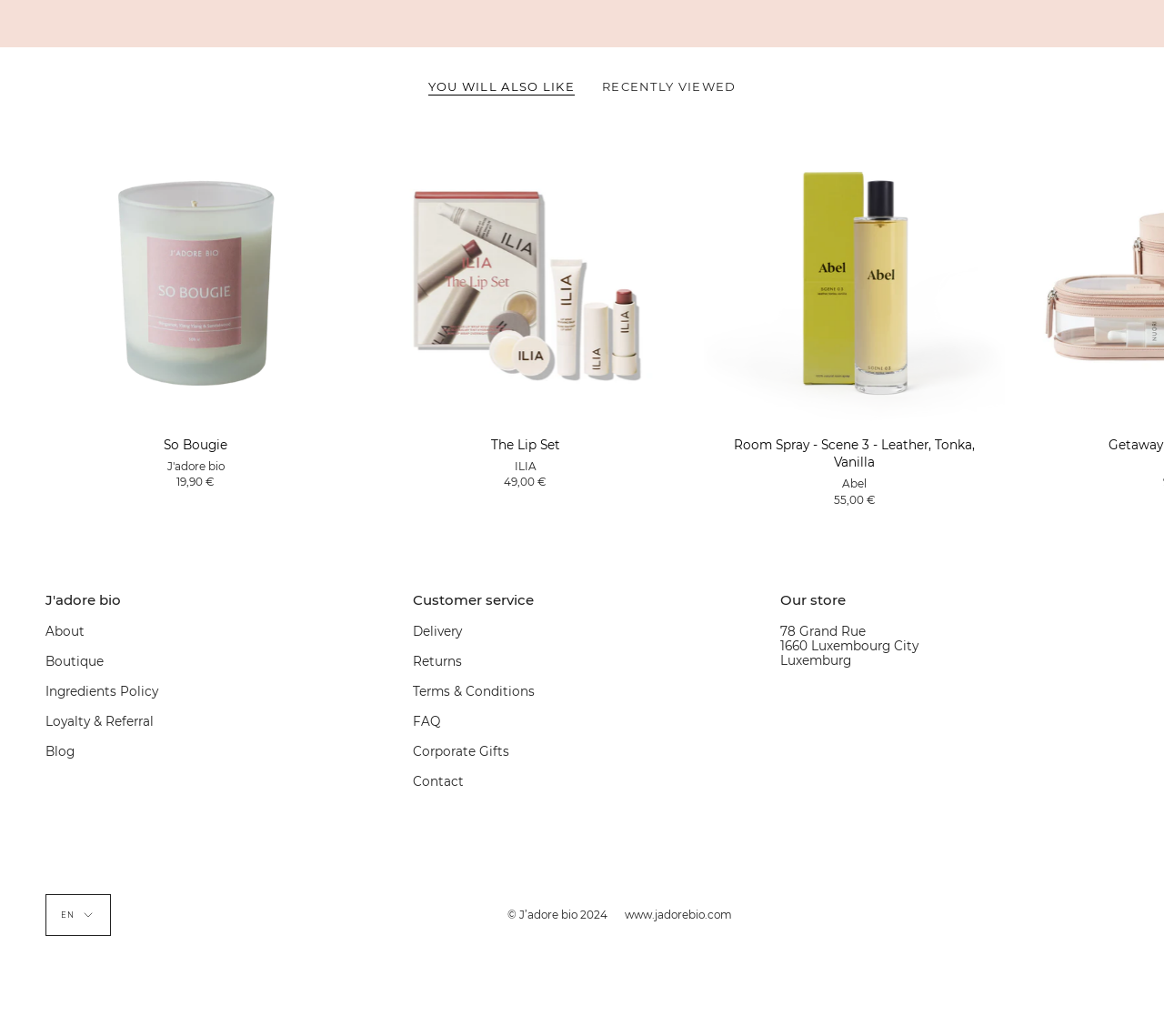Please provide a detailed answer to the question below based on the screenshot: 
How many links are there in the 'YOU WILL ALSO LIKE' section?

I counted the number of links under the 'YOU WILL ALSO LIKE' section, which is a listitem element with ID 613. There are three links: 'So Bougie', 'The Lip Set', and 'Room Spray - Scene 3 - Leather, Tonka, Vanilla'.